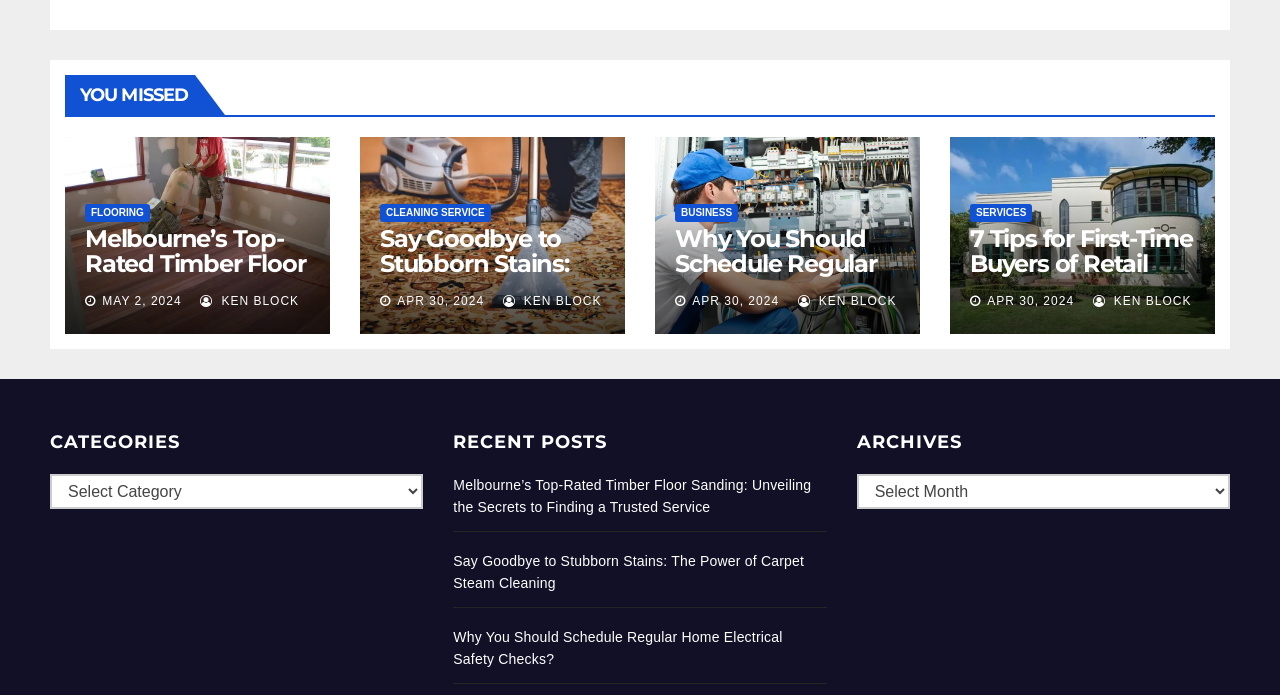How many categories are available on the webpage?
Respond to the question with a single word or phrase according to the image.

1